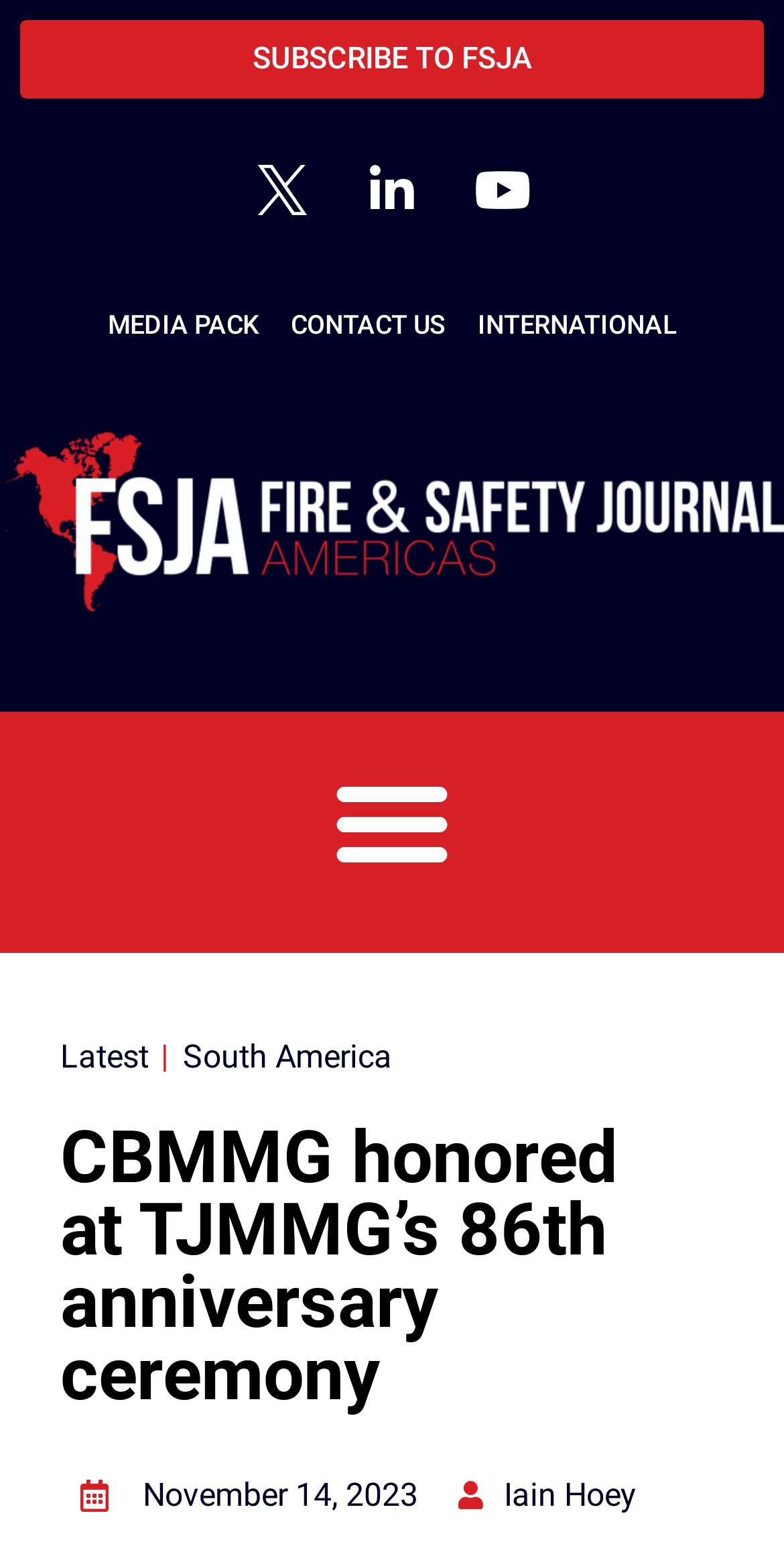Who is the author of the article?
Refer to the image and give a detailed answer to the query.

I found the author of the article by looking at the StaticText element with the text 'Iain Hoey', which is located at the bottom of the page, next to the date.